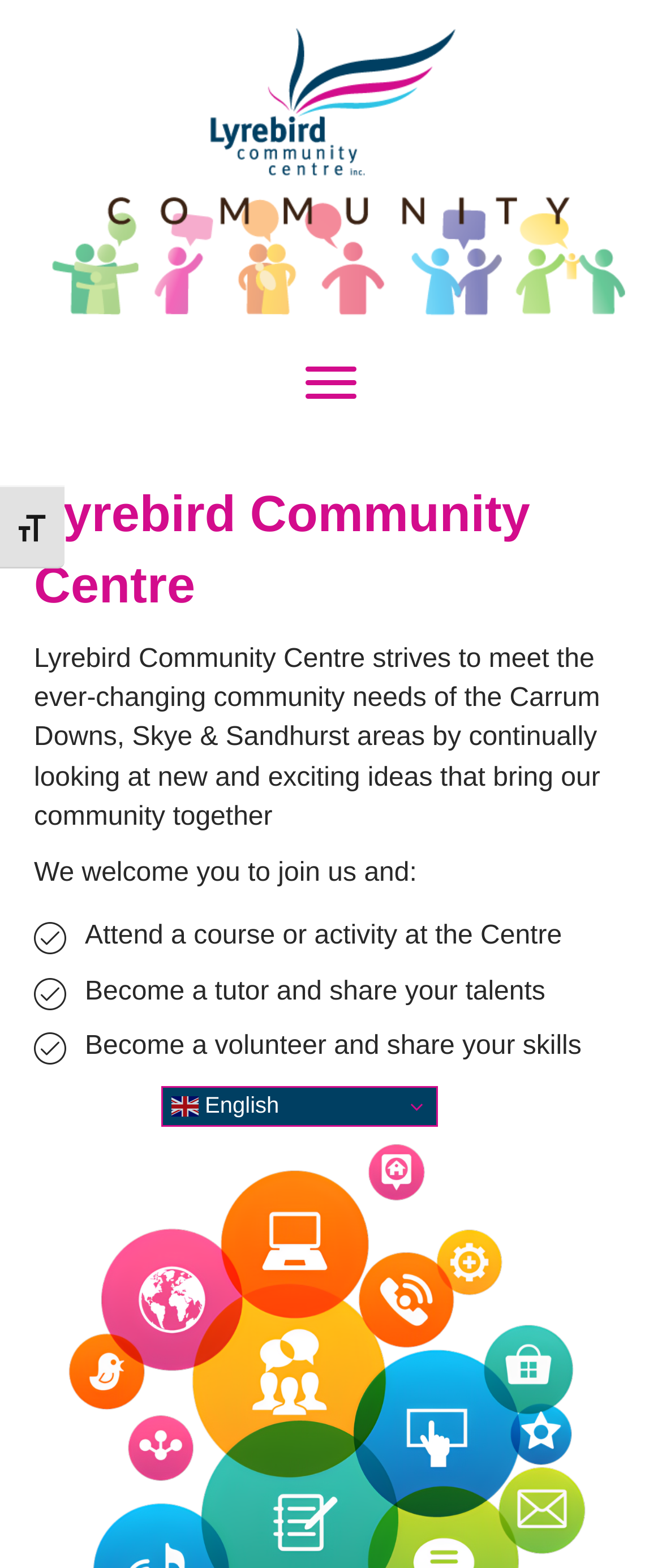How many ways to engage with the community centre are listed?
Deliver a detailed and extensive answer to the question.

The three ways to engage with the community centre are listed as headings: 'Attend a course or activity at the Centre', 'Become a tutor and share your talents', and 'Become a volunteer and share your skills'.